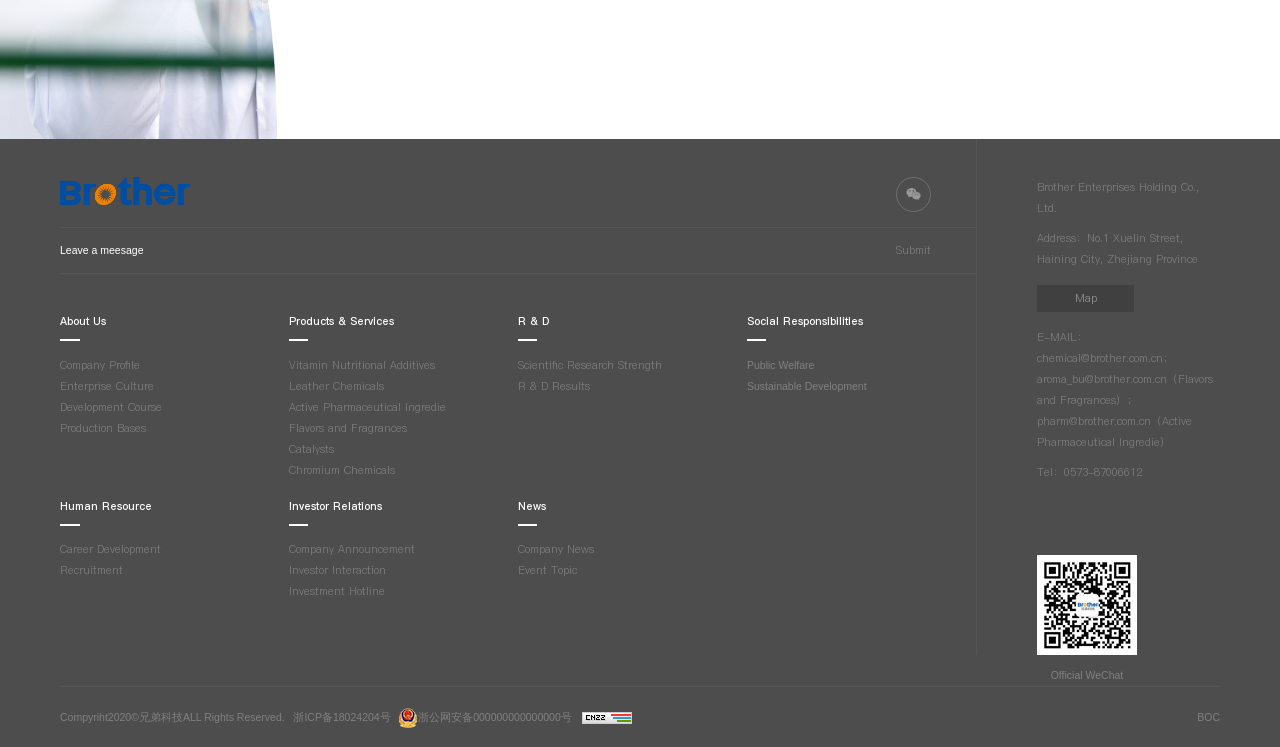What is the email address for Flavors and Fragrances?
Using the image, provide a detailed and thorough answer to the question.

I found the email address by looking at the static text element that contains the email addresses. The email address for Flavors and Fragrances is 'aroma_bu@brother.com.cn'.